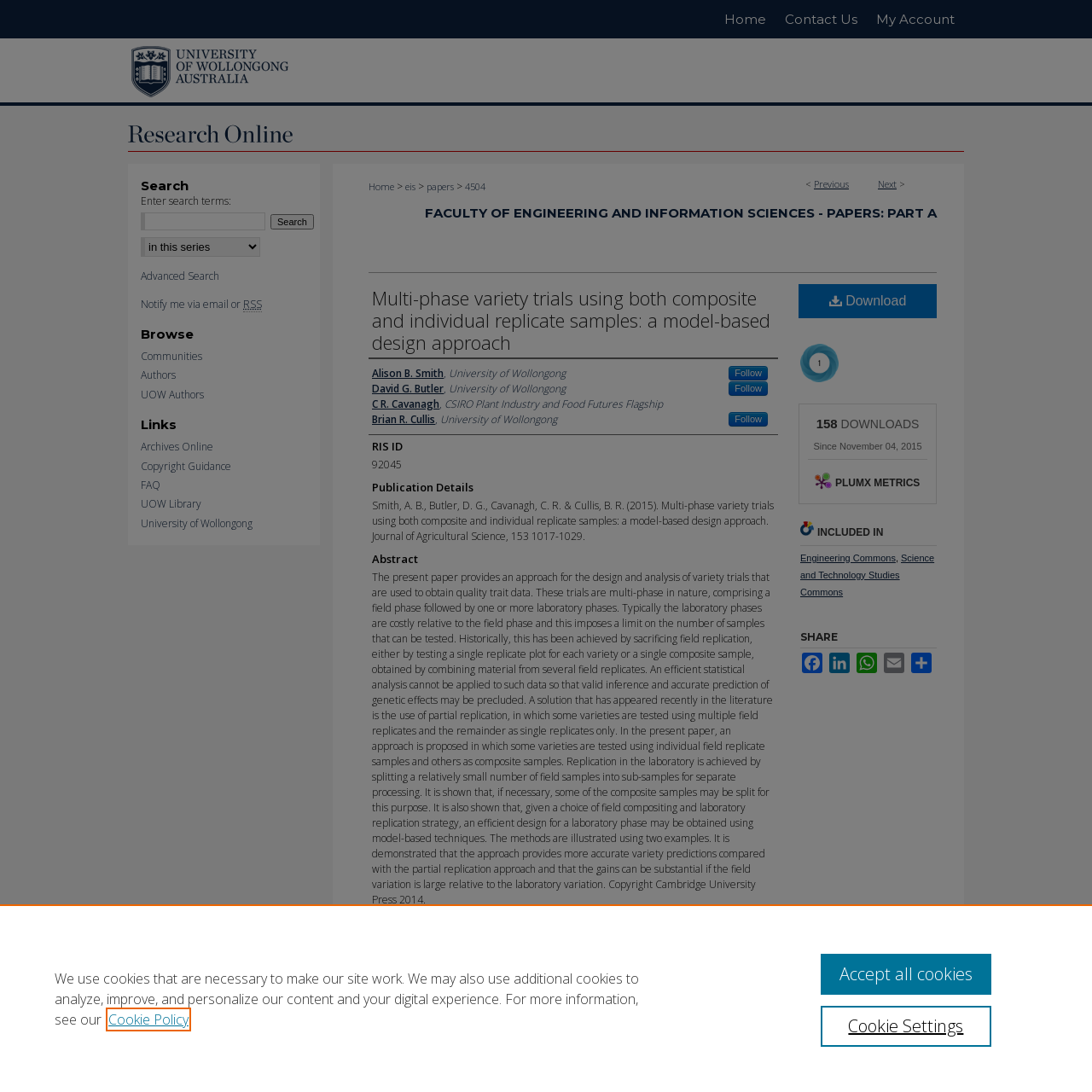Offer a meticulous caption that includes all visible features of the webpage.

This webpage is a research paper titled "Multi-phase variety trials using both composite and individual replicate samples: a model-based design approach" by Alison B. Smith, David G. Butler, et al. The paper is published in the Journal of Agricultural Science and is available for download.

At the top of the page, there is a navigation menu with links to "Menu", "My Account", "Contact Us", and "Home". Below this, there is a link to the "University of Wollongong" and an image of the university's logo. Next to this, there is a link to "Research Online" and an image of the Research Online logo.

On the left side of the page, there is a breadcrumb navigation menu with links to "Home", "eis", "papers", and "4504". Below this, there is a heading that reads "FACULTY OF ENGINEERING AND INFORMATION SCIENCES - PAPERS: PART A".

The main content of the page is divided into several sections. The first section displays the title of the paper, the authors' names, and a link to follow the authors. Below this, there is a section that displays the publication details, including the journal title, volume, and page numbers.

The next section is the abstract, which summarizes the paper's content. The abstract is followed by a section that displays the RIS ID and publication details. Below this, there is a section that displays the article's metrics, including the number of downloads and an altmetric score.

On the right side of the page, there are several links and buttons, including a "Download" button, a link to "PLUMX METRICS", and a section that displays the number of downloads and the date since the article was published. There are also links to "INCLUDED IN" and "SHARE" sections, which provide additional information about the article and allow users to share it on social media.

At the bottom of the page, there is a section that displays links to related resources, including "Search", "Browse", and "Links" sections. The "Search" section allows users to search for specific terms, and the "Browse" section provides links to communities, authors, and UOW authors. The "Links" section provides links to Archives Online, Copyright Guidance, FAQ, and UOW Library.